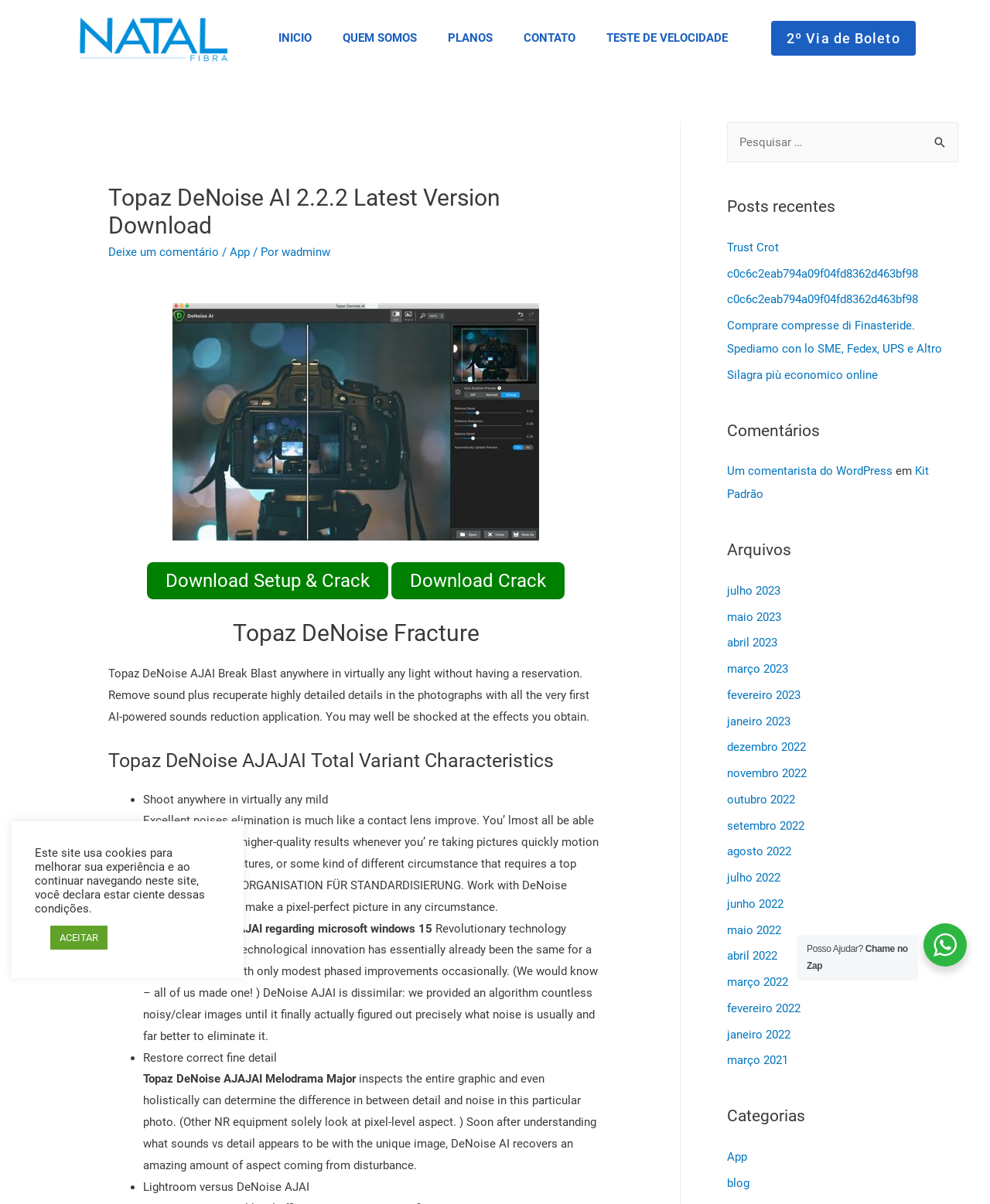Find the bounding box coordinates of the clickable element required to execute the following instruction: "View recent posts". Provide the coordinates as four float numbers between 0 and 1, i.e., [left, top, right, bottom].

[0.734, 0.162, 0.968, 0.182]